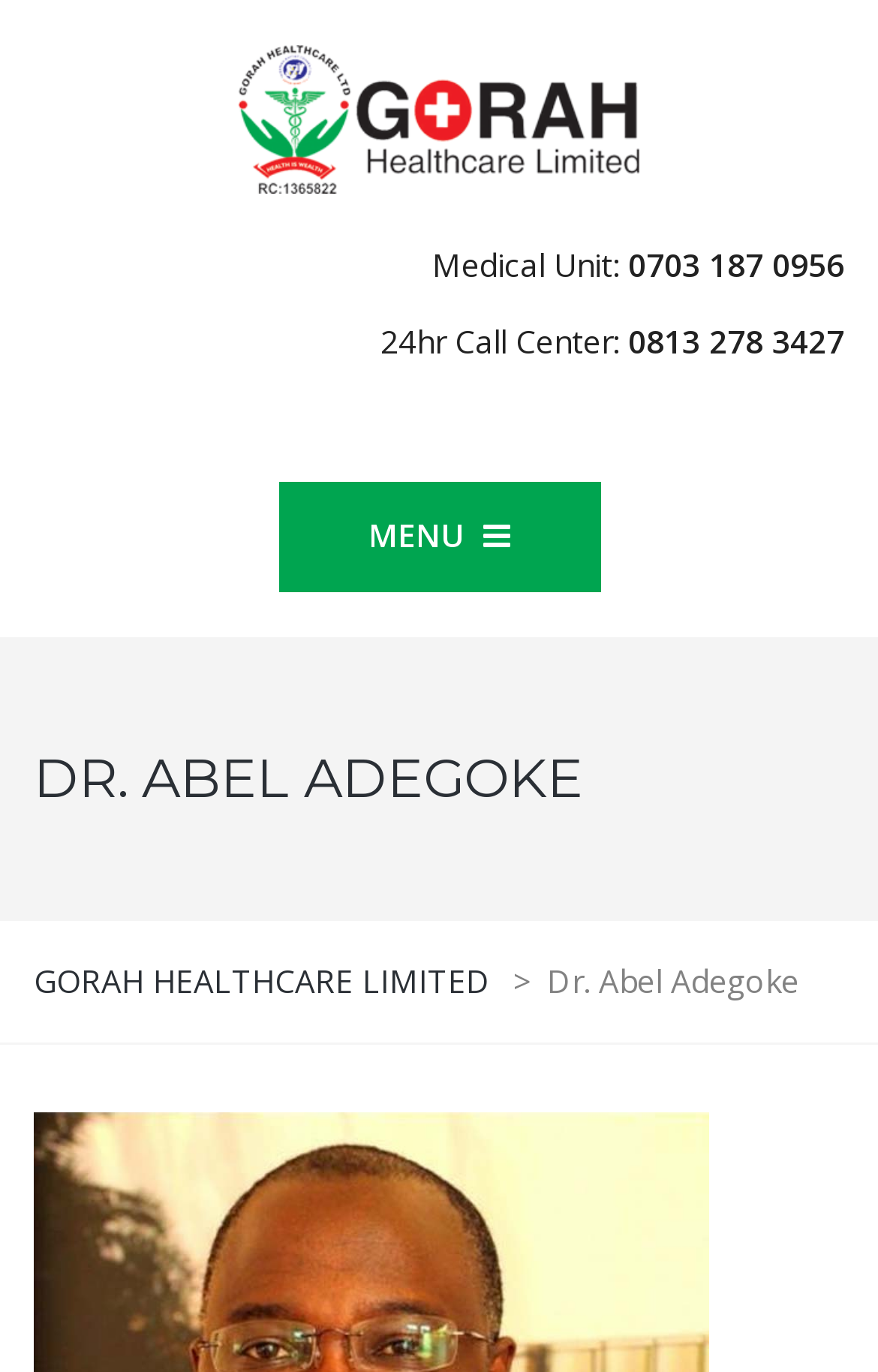Locate the bounding box coordinates for the element described below: "vocabulary". The coordinates must be four float values between 0 and 1, formatted as [left, top, right, bottom].

None